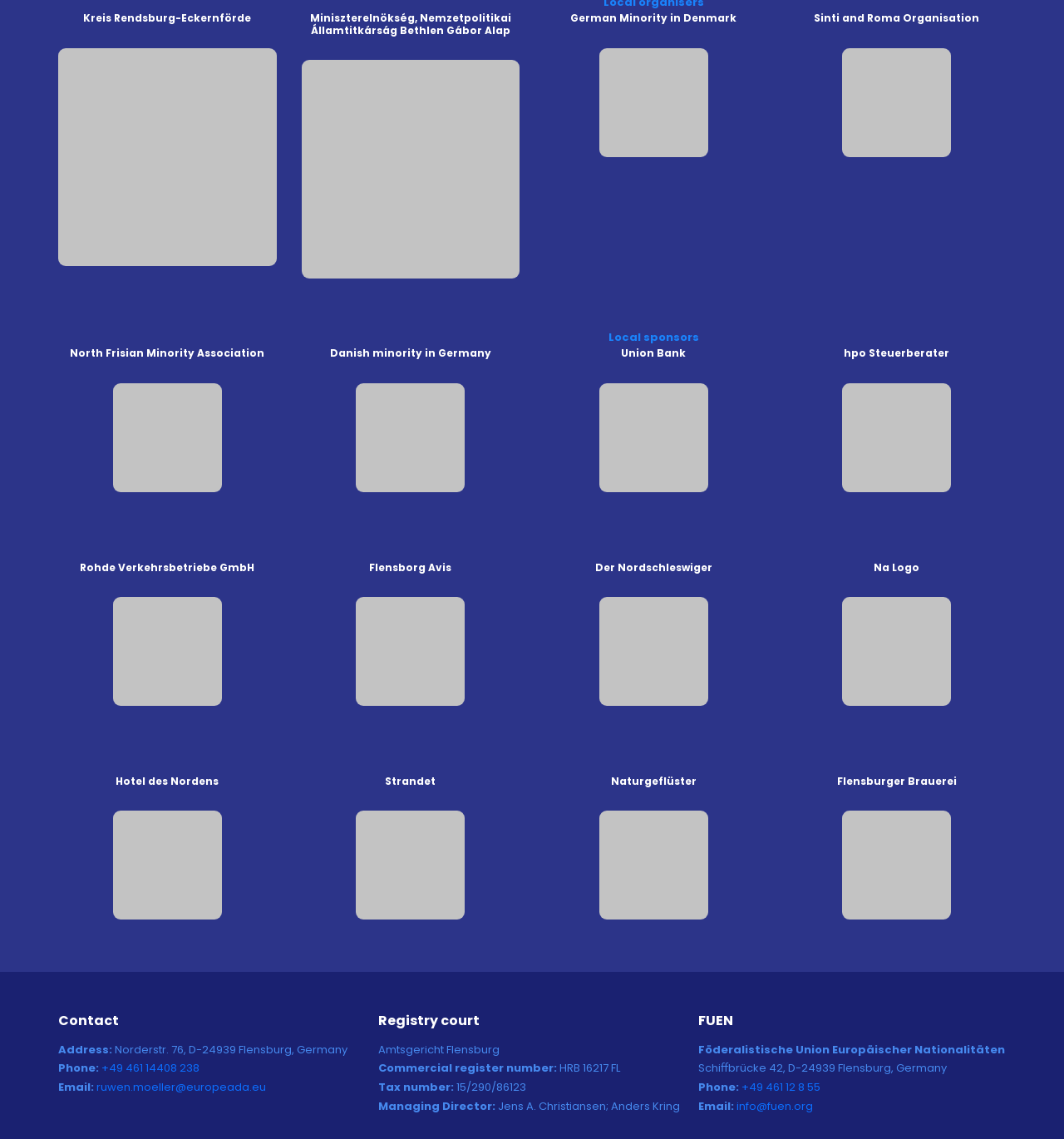Using the image as a reference, answer the following question in as much detail as possible:
What is the commercial register number?

I looked for the 'Commercial register number:' label and found the corresponding text, which is the commercial register number of the organization.